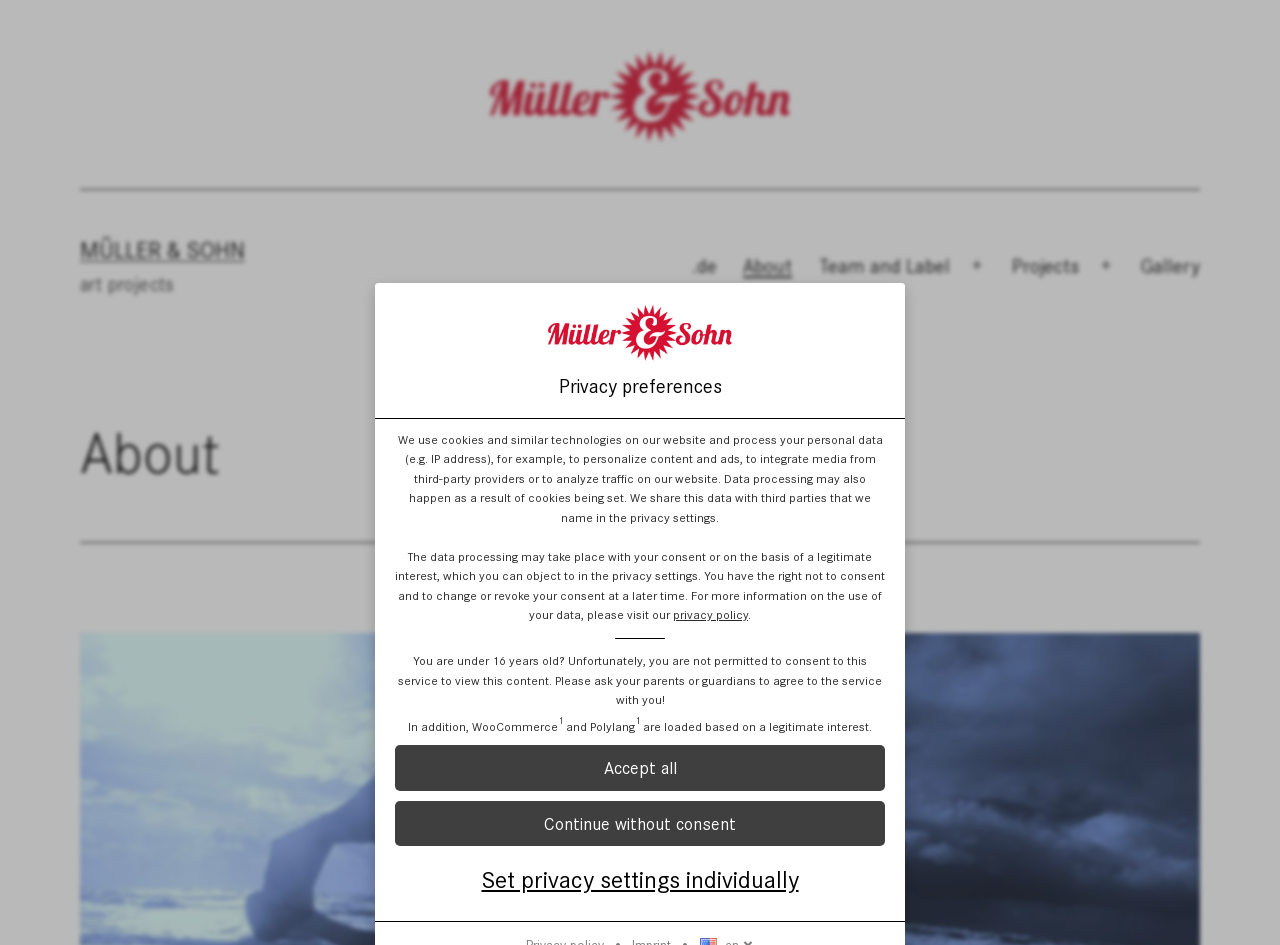What are the two options to proceed with the website?
Please provide a comprehensive answer based on the visual information in the image.

The webpage provides two buttons, 'Accept all' and 'Continue without consent', which suggest that users have the option to either accept all cookies and data processing or continue without giving consent.